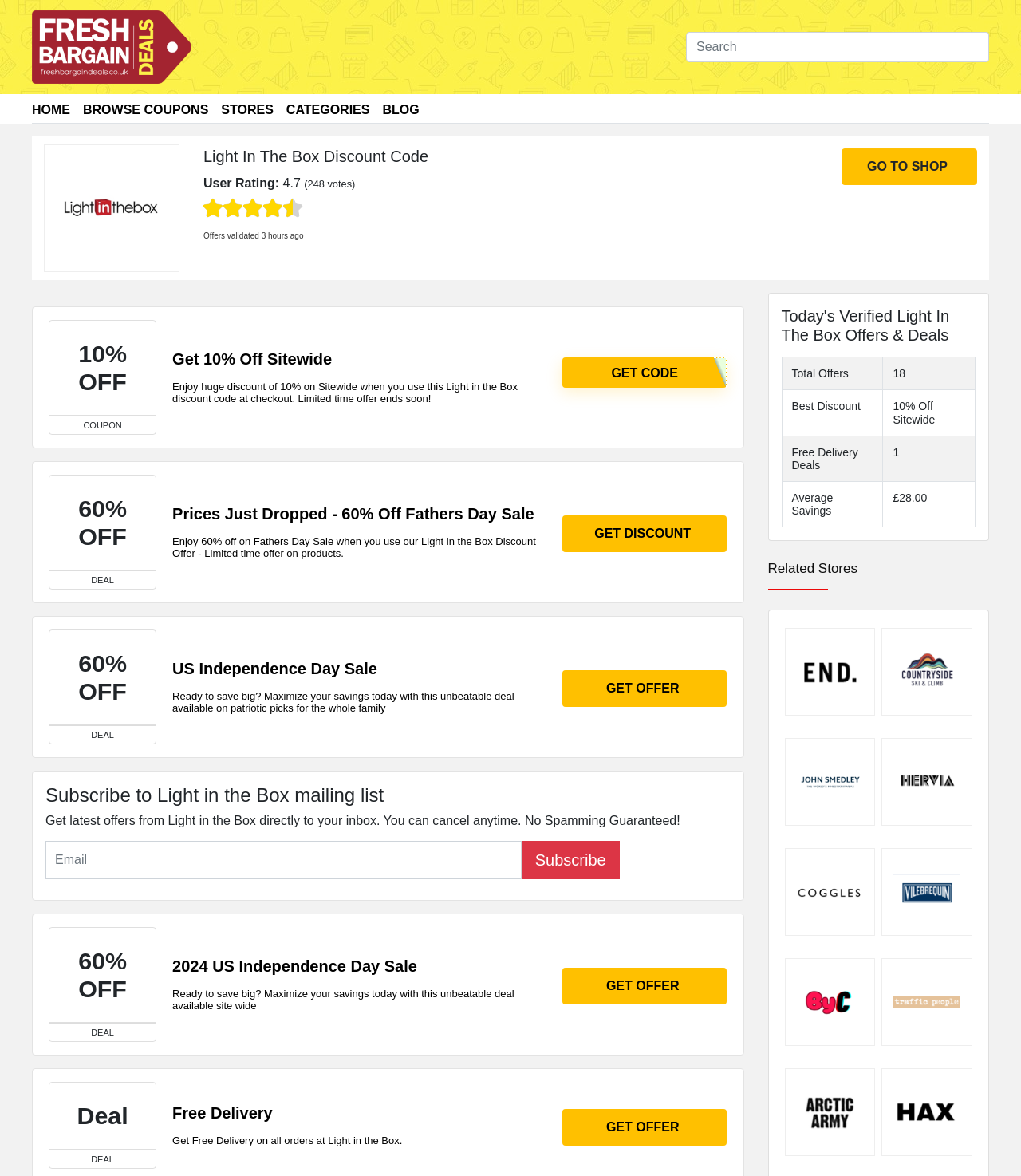Pinpoint the bounding box coordinates of the element that must be clicked to accomplish the following instruction: "Click on the 'Beauty Services' link". The coordinates should be in the format of four float numbers between 0 and 1, i.e., [left, top, right, bottom].

None